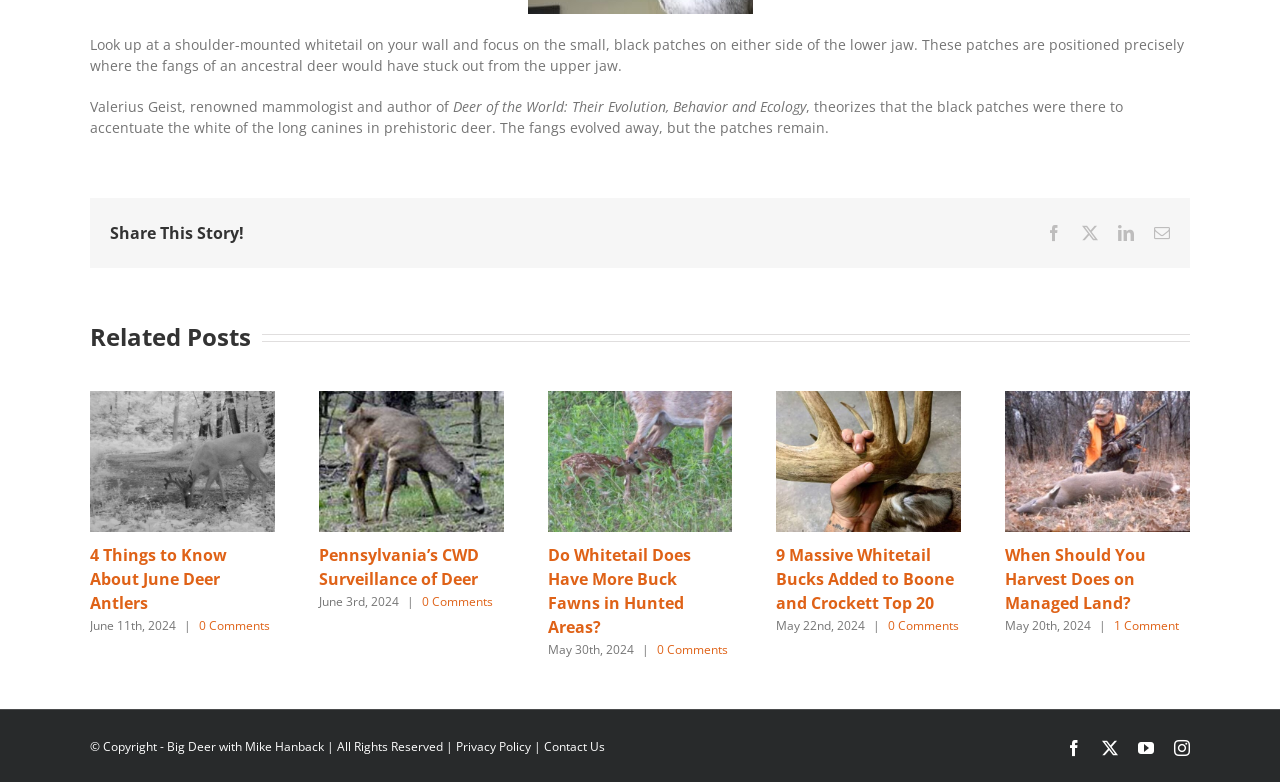What is the topic of the article?
Analyze the screenshot and provide a detailed answer to the question.

The topic of the article can be inferred from the text content, which mentions 'whitetail deer', 'deer antlers', and 'deer fawns', indicating that the article is about deer.